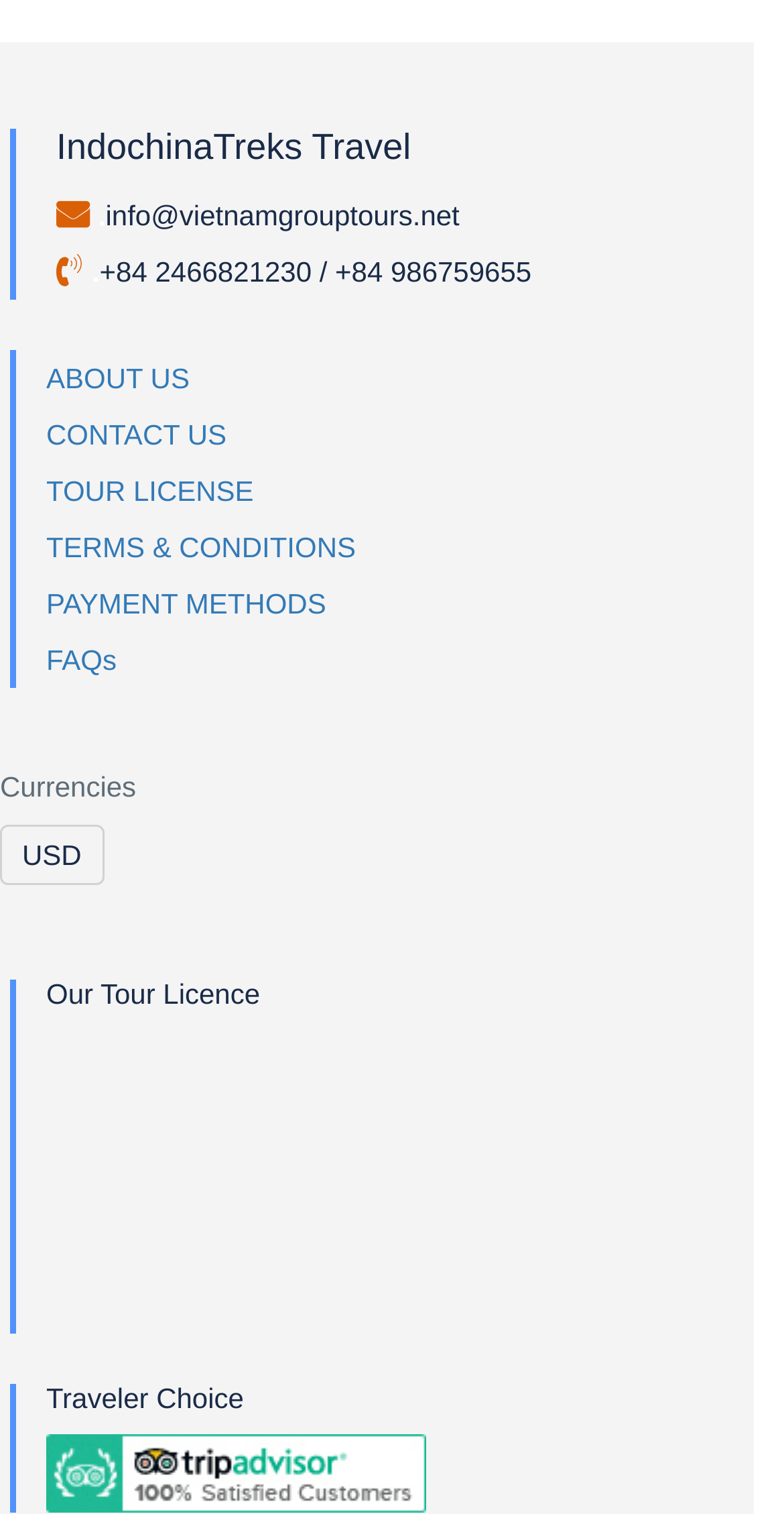Please provide the bounding box coordinates for the element that needs to be clicked to perform the instruction: "Click on ABOUT US". The coordinates must consist of four float numbers between 0 and 1, formatted as [left, top, right, bottom].

[0.059, 0.24, 0.242, 0.261]